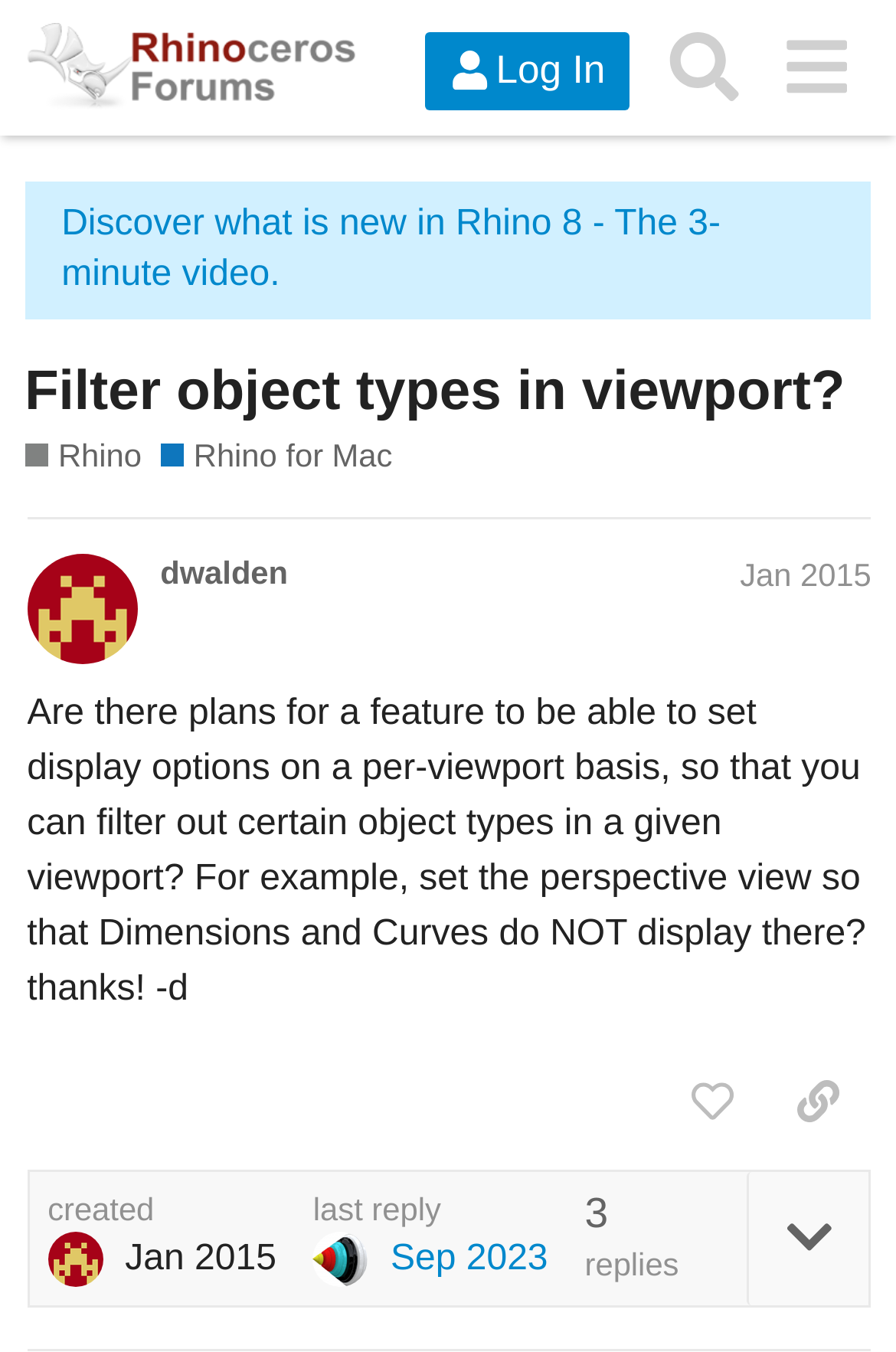Who is the author of the post?
Answer the question with just one word or phrase using the image.

dwalden